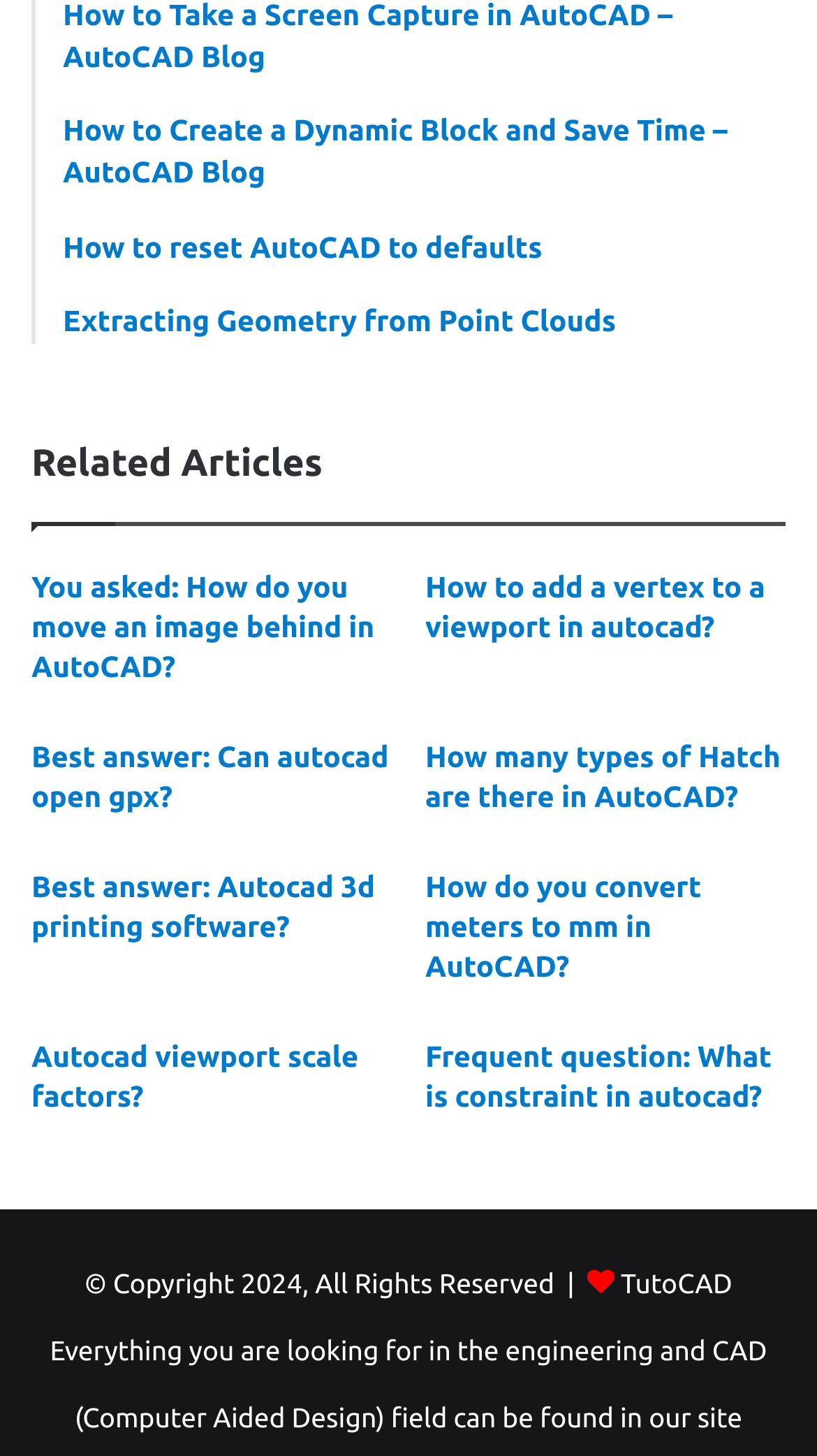Please determine the bounding box coordinates, formatted as (top-left x, top-left y, bottom-right x, bottom-right y), with all values as floating point numbers between 0 and 1. Identify the bounding box of the region described as: new study

None